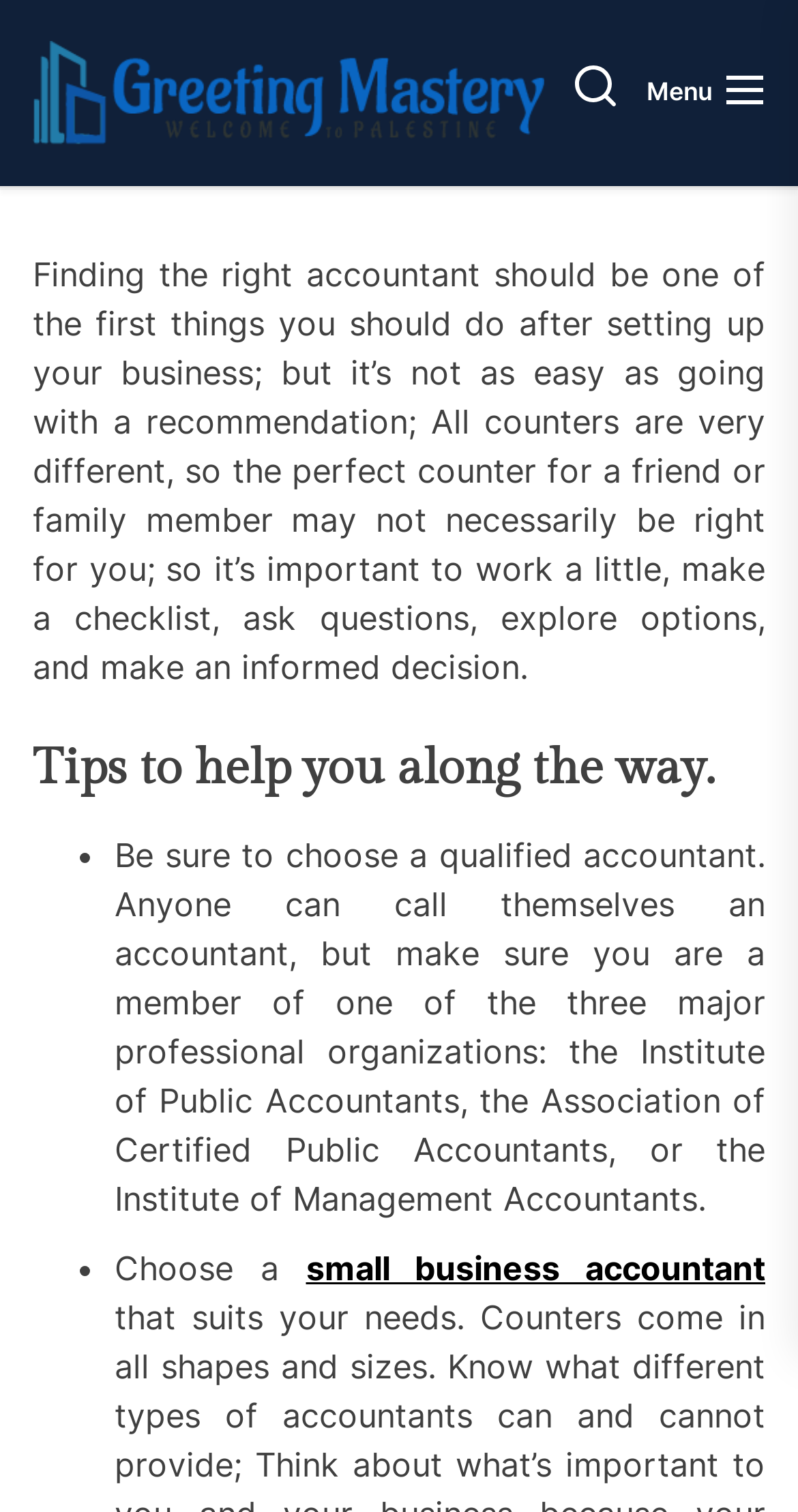What are the three major professional organizations for accountants?
Using the visual information from the image, give a one-word or short-phrase answer.

Institute of Public Accountants, Association of Certified Public Accountants, Institute of Management Accountants